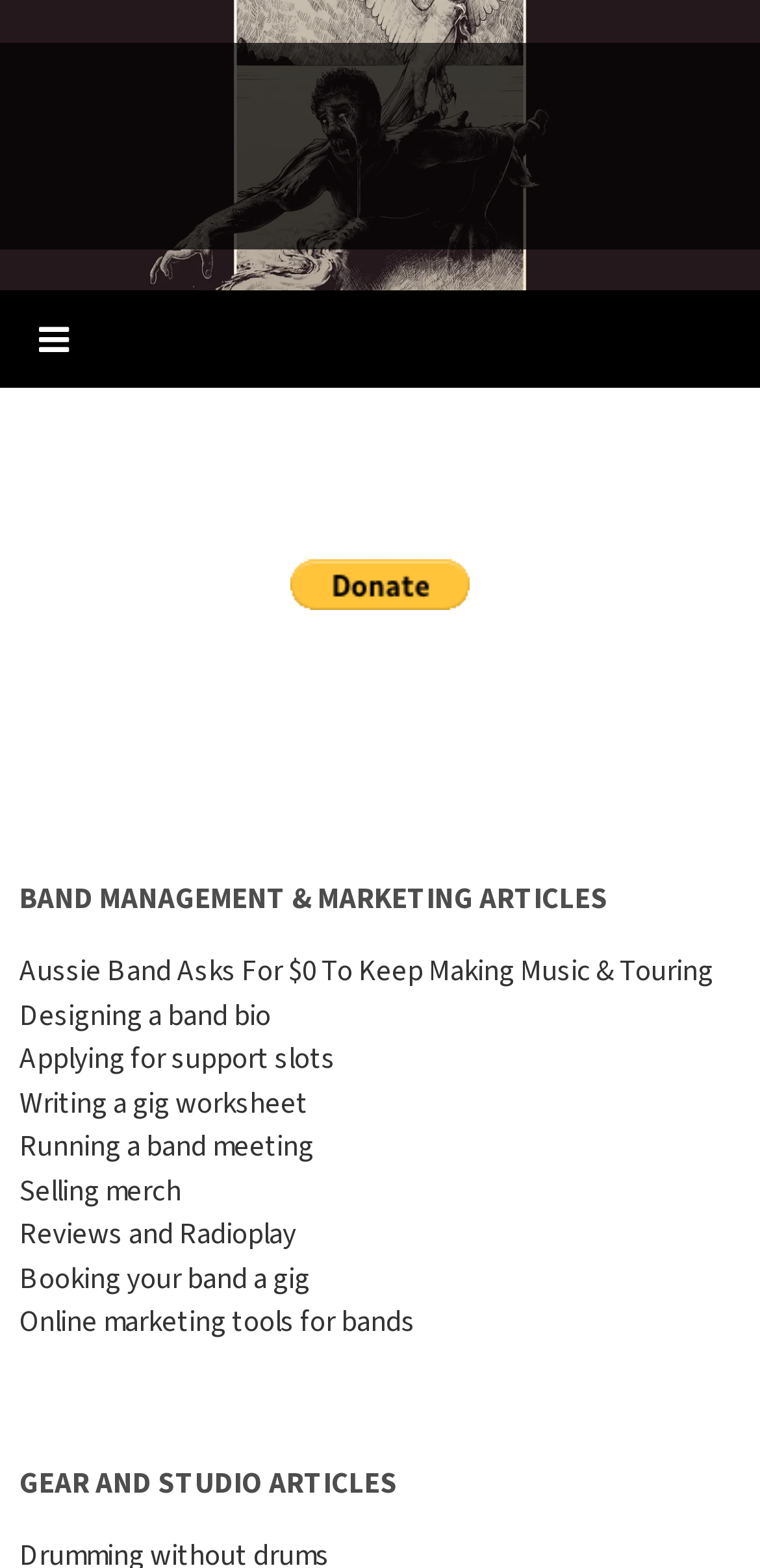Determine the bounding box coordinates for the region that must be clicked to execute the following instruction: "Read the article about asking for $0 to keep making music and touring".

[0.026, 0.607, 0.938, 0.633]